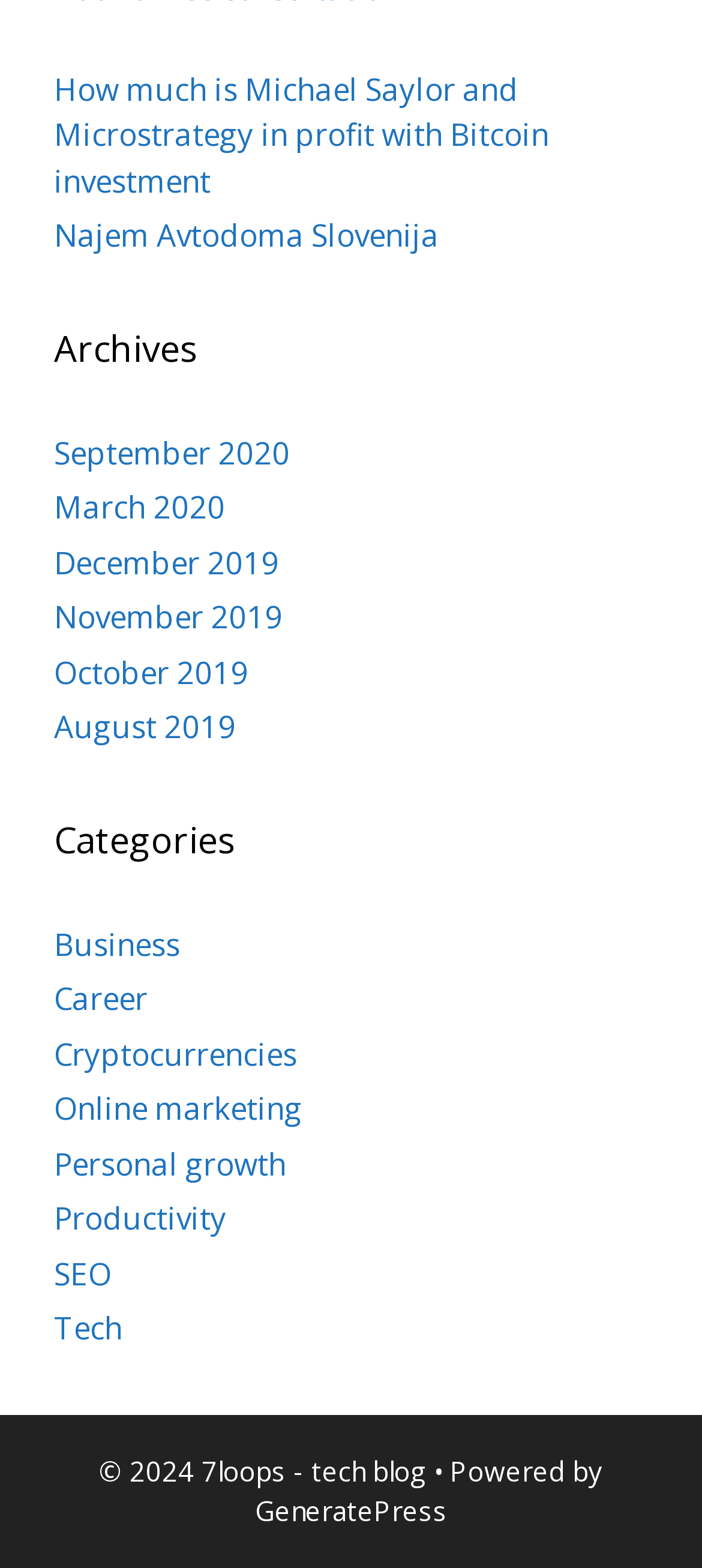Locate the bounding box coordinates of the element's region that should be clicked to carry out the following instruction: "Read about Cryptocurrencies". The coordinates need to be four float numbers between 0 and 1, i.e., [left, top, right, bottom].

[0.077, 0.659, 0.423, 0.685]